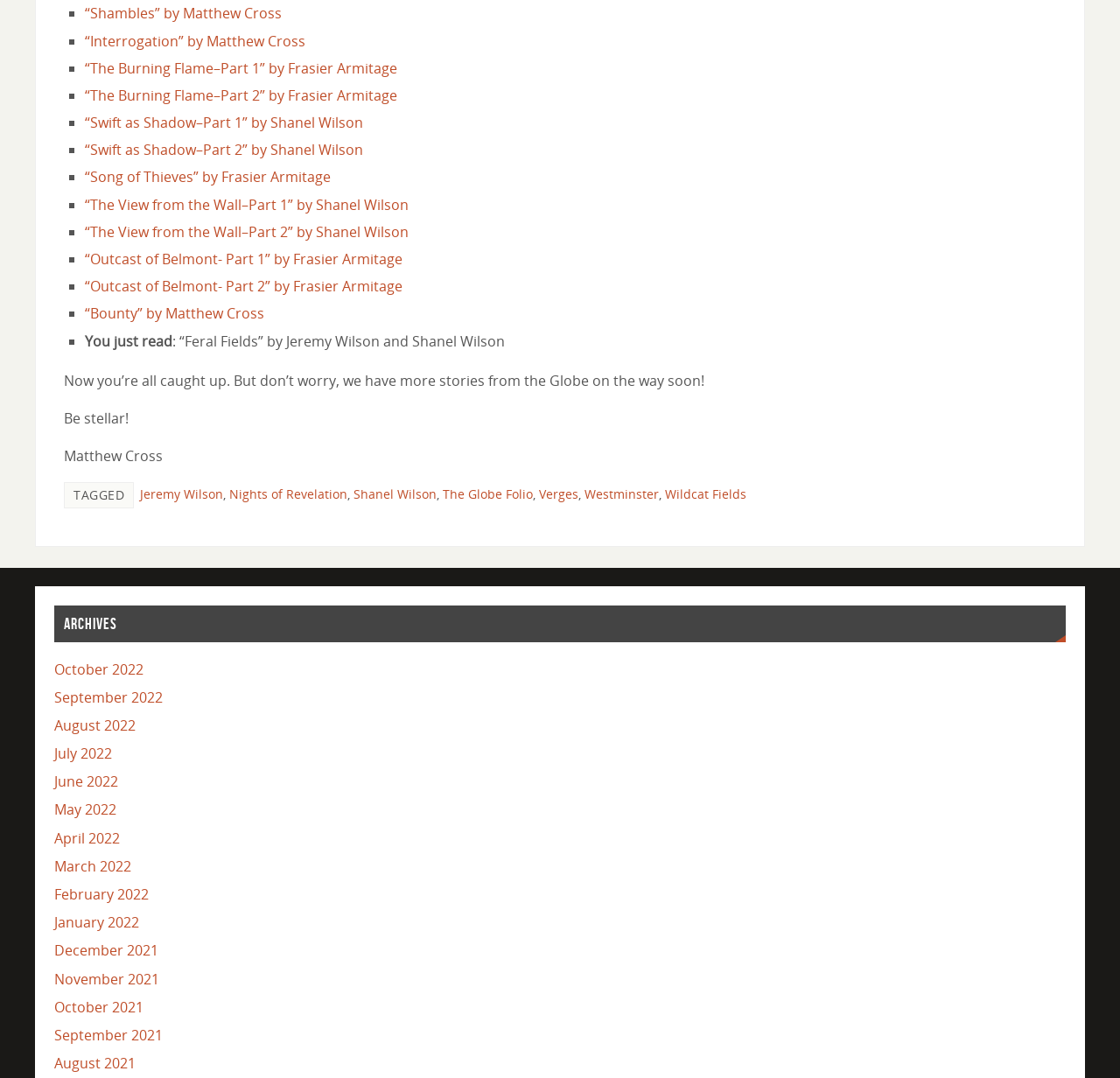Provide a thorough and detailed response to the question by examining the image: 
What is the title of the first story?

I looked at the list of links on the webpage and found the first one, which is '“Shambles” by Matthew Cross'.